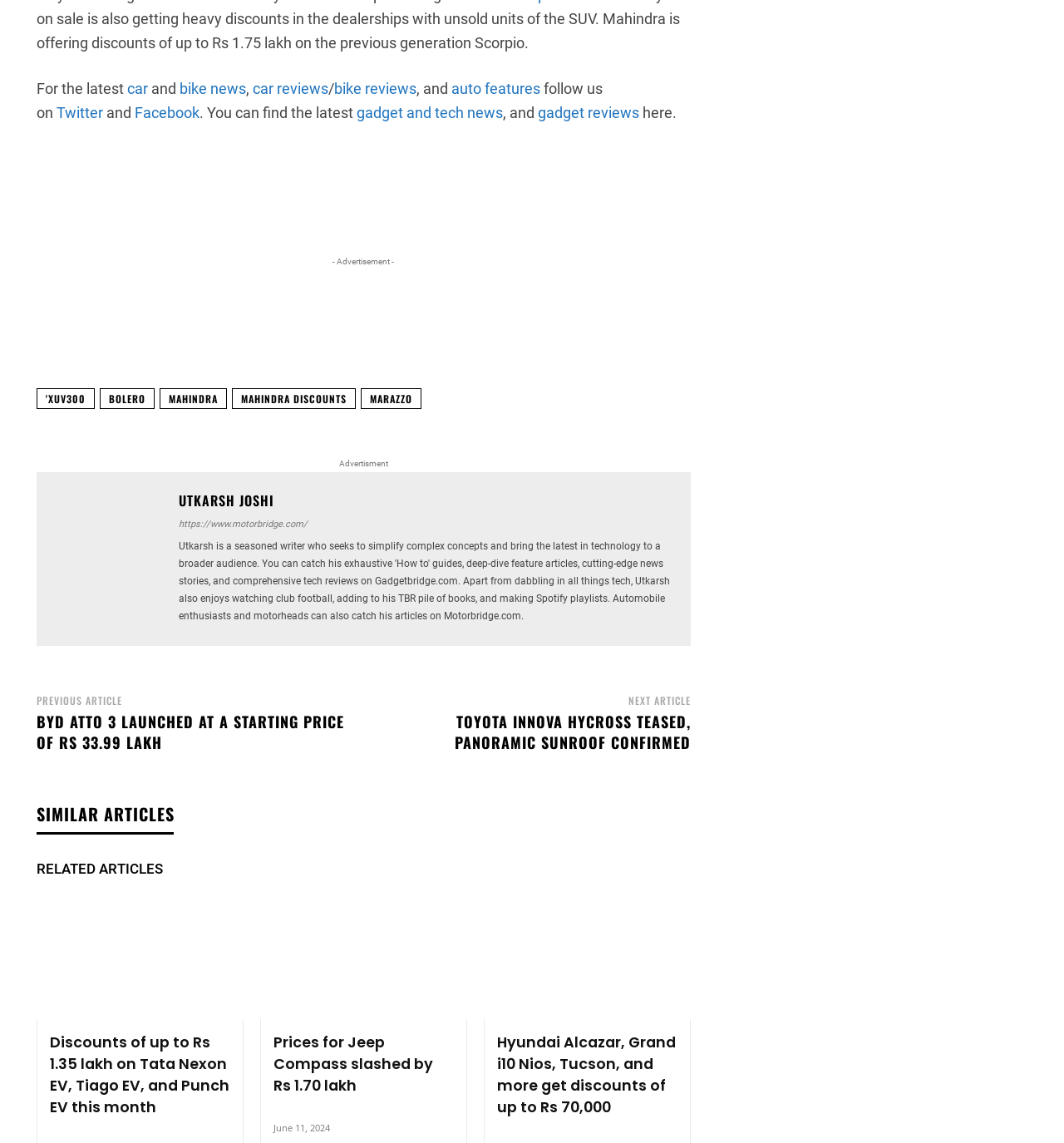Locate the bounding box coordinates of the element you need to click to accomplish the task described by this instruction: "Share on Facebook".

[0.129, 0.278, 0.218, 0.307]